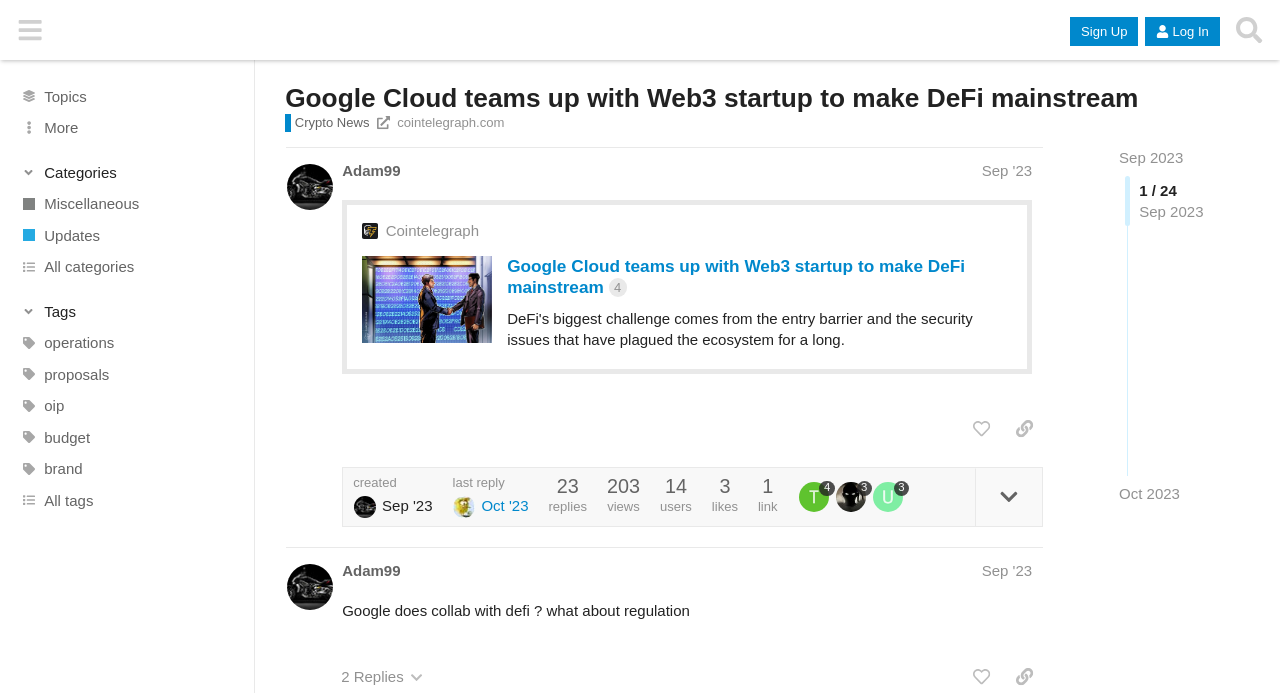What is the topic of the news article?
Give a detailed and exhaustive answer to the question.

The topic of the news article can be determined by looking at the heading 'Google Cloud teams up with Web3 startup to make DeFi mainstream' which suggests that the article is about DeFi becoming mainstream.